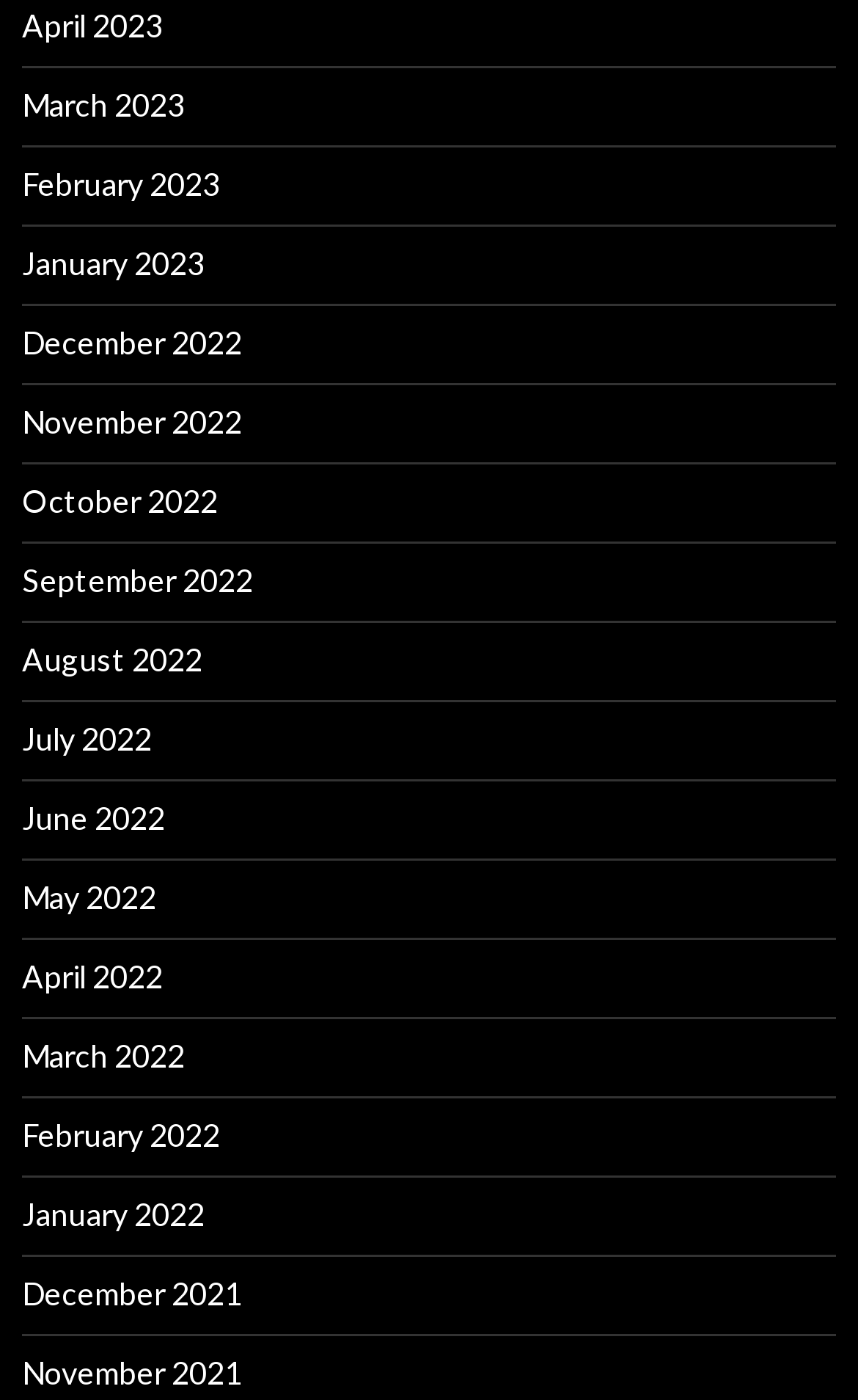What is the latest month listed?
Provide a detailed and extensive answer to the question.

By examining the list of links, I found that the latest month listed is April 2023, which is located at the top of the list with a bounding box coordinate of [0.026, 0.005, 0.19, 0.031].